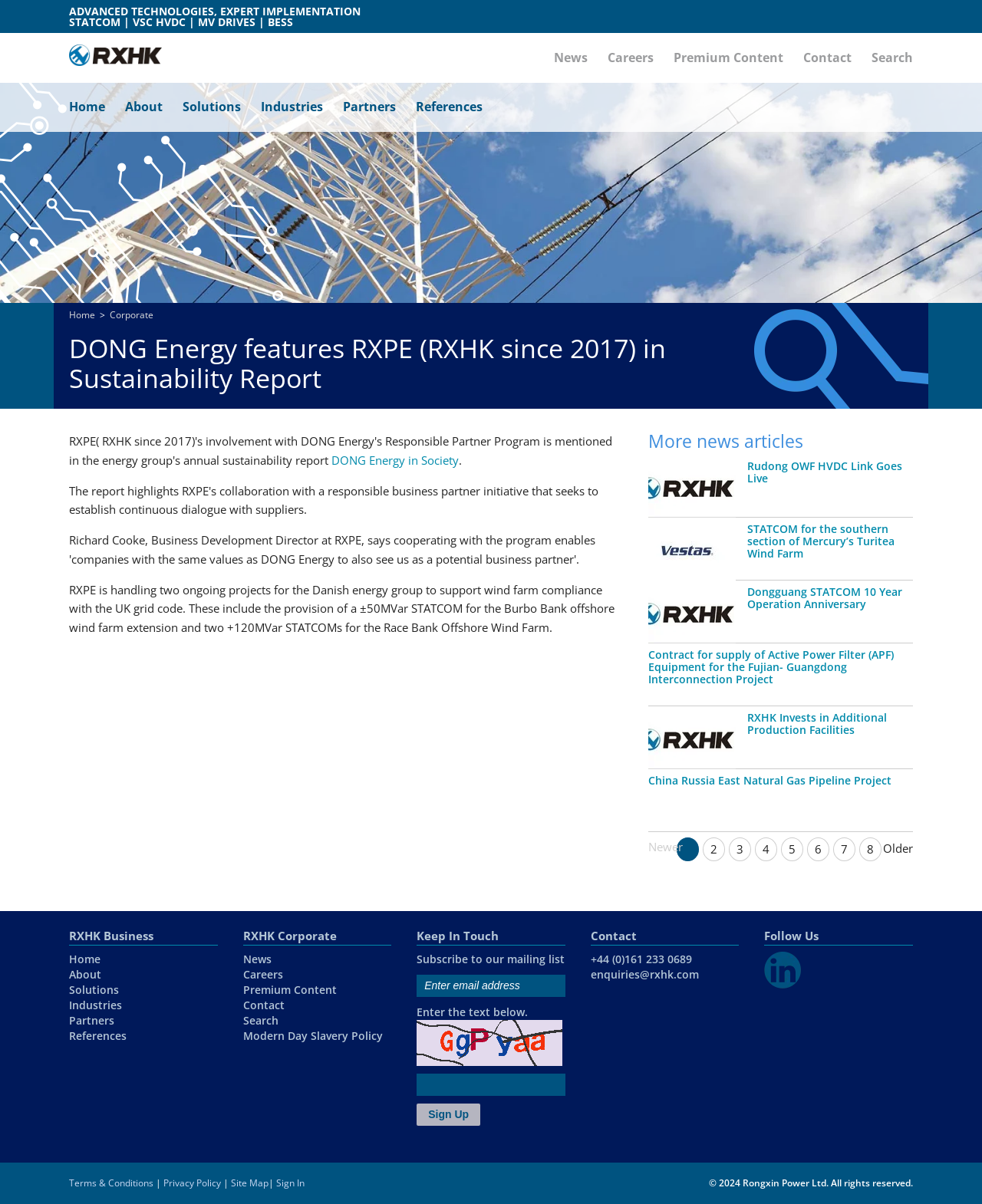How many links are there in the 'RXHK Business' section?
Give a one-word or short-phrase answer derived from the screenshot.

6